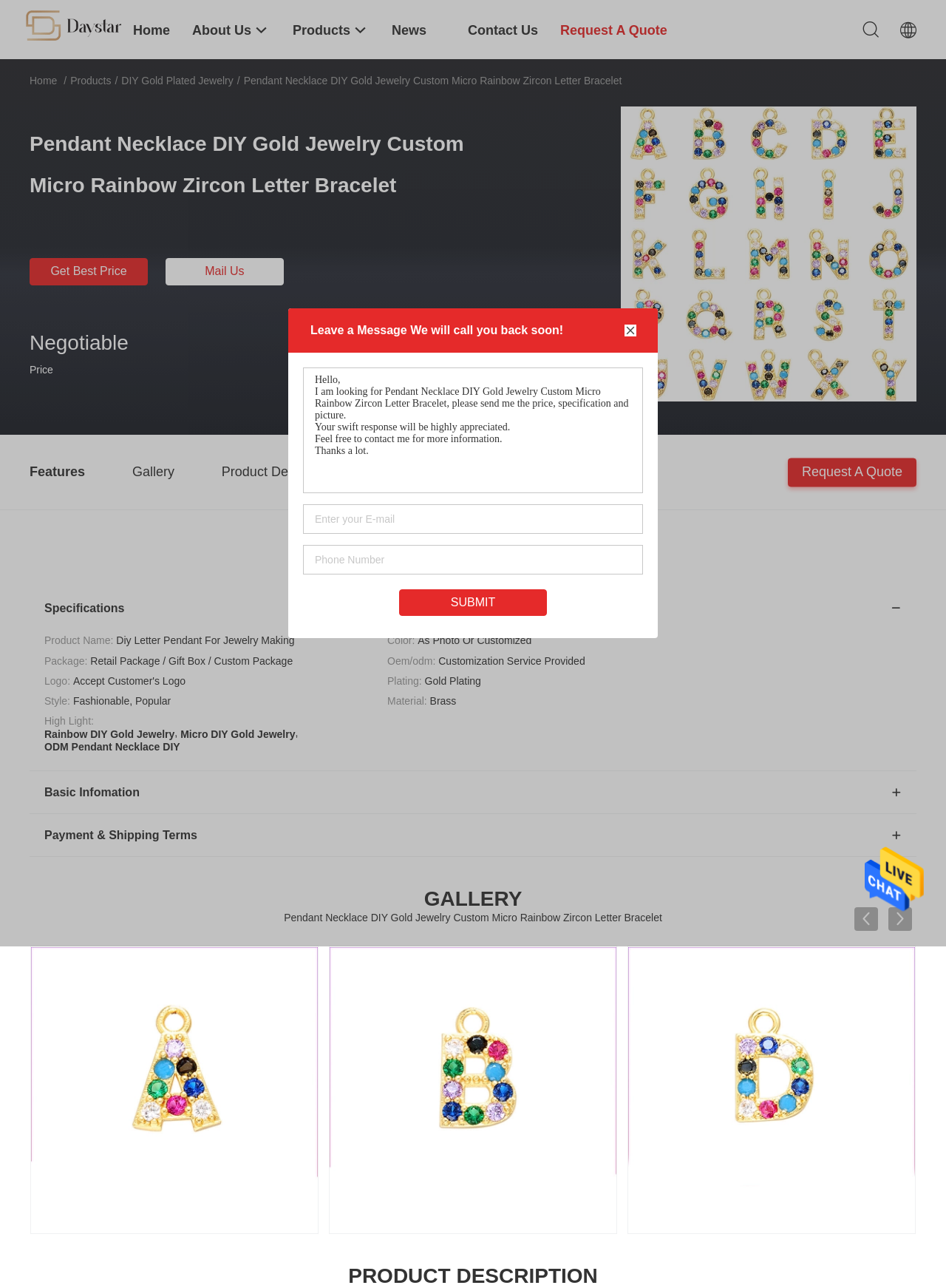Based on the provided description, "William Shakespeare", find the bounding box of the corresponding UI element in the screenshot.

None